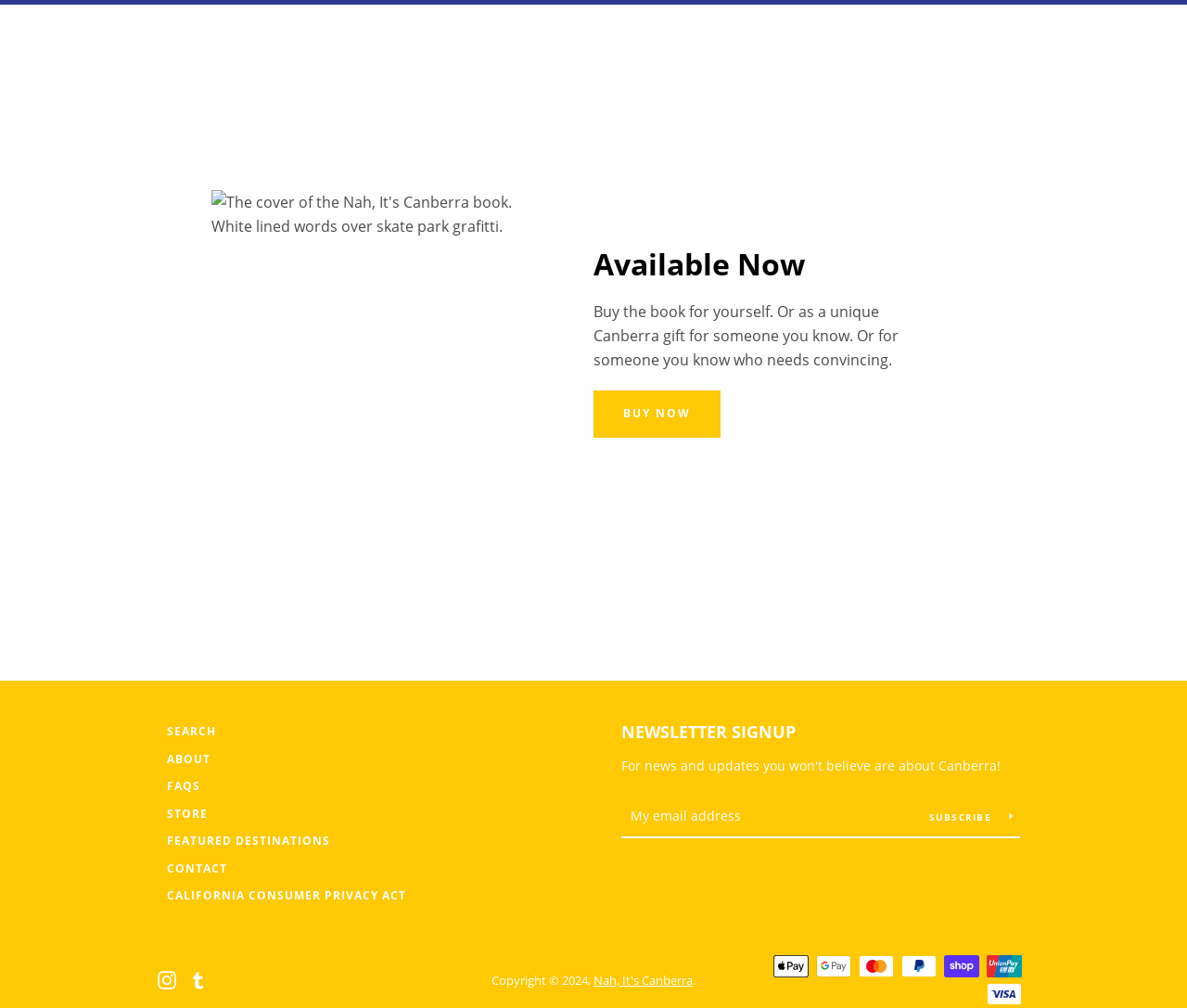Determine the bounding box coordinates for the area that should be clicked to carry out the following instruction: "Subscribe to the newsletter".

[0.777, 0.801, 0.859, 0.818]